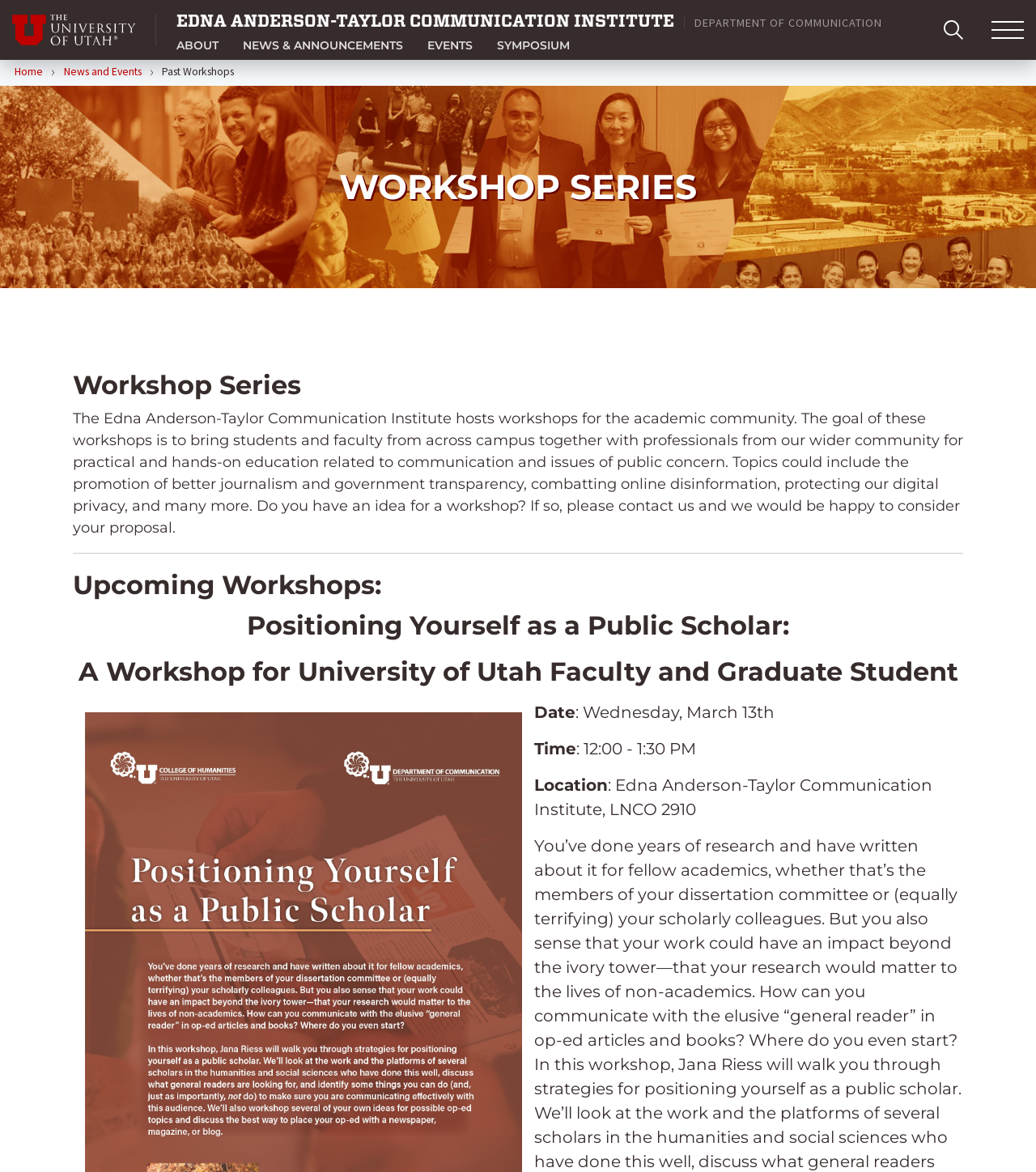Create a detailed narrative describing the layout and content of the webpage.

The webpage is an archive of communication institute workshops. At the top left, there is a link to "The University of Utah" and a heading that reads "EDNA ANDERSON-TAYLOR COMMUNICATION INSTITUTE". To the right of this heading, there is another heading that reads "DEPARTMENT OF COMMUNICATION". 

Below these headings, there is a navigation menu with links to "ABOUT", "NEWS & ANNOUNCEMENTS", "EVENTS", and "SYMPOSIUM". On the top right, there are two buttons: "Search" and "REVEAL MENU". 

Below the navigation menu, there is a breadcrumb navigation with links to "Home" and "News and Events", followed by a static text that reads "current page:" and another static text that reads "Past Workshops". 

The main content of the page starts with a heading that reads "WORKSHOP SERIES". Below this heading, there is a static text that reads "Workshop Series" and a paragraph that describes the purpose of the workshops hosted by the Edna Anderson-Taylor Communication Institute. 

Below this paragraph, there is a separator line, followed by a heading that reads "Upcoming Workshops:". The first upcoming workshop is titled "Positioning Yourself as a Public Scholar:" and is described as "A Workshop for University of Utah Faculty and Graduate Student". The details of the workshop, including the date, time, and location, are listed below the title.